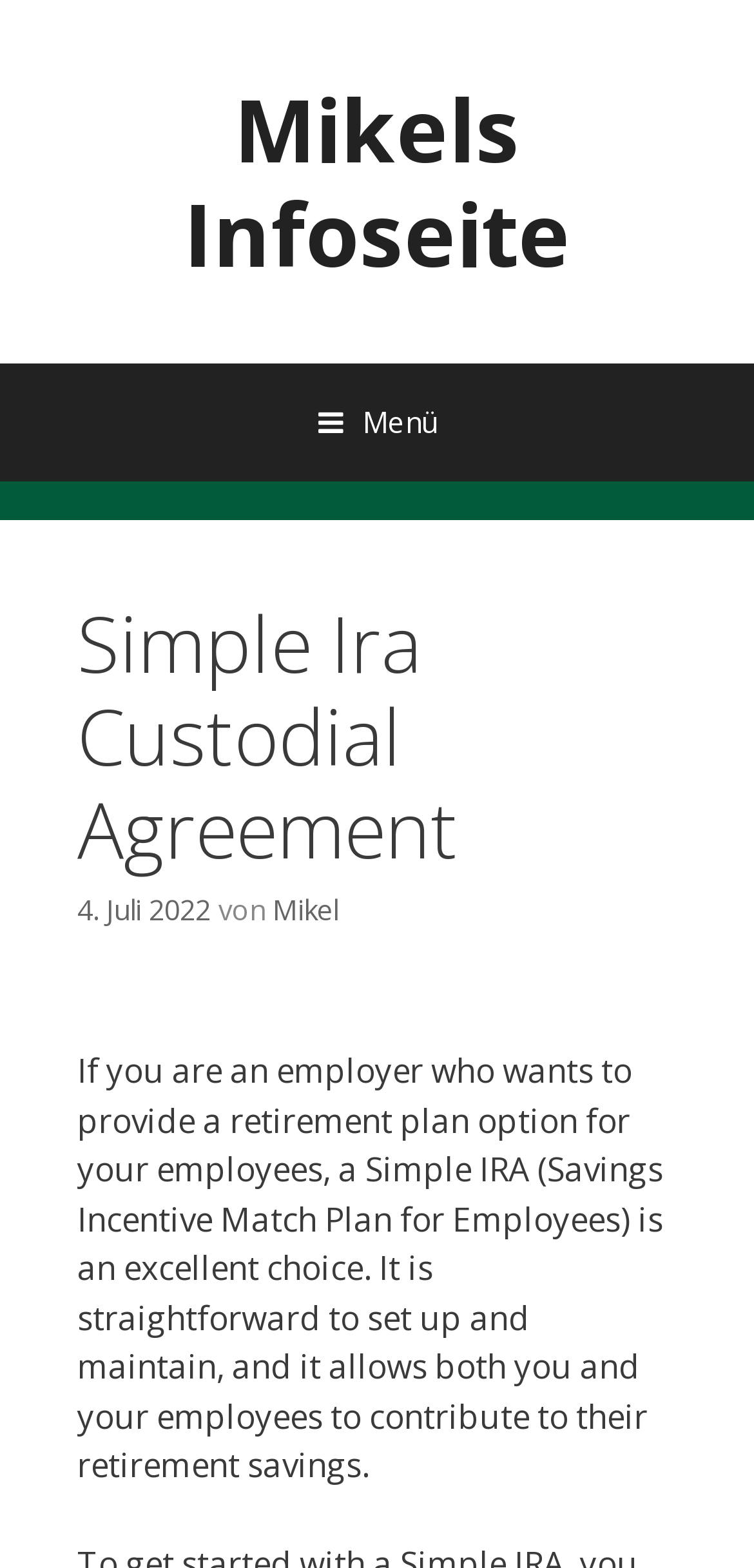When was the article published?
Please answer the question with a detailed response using the information from the screenshot.

The article was published on 4. Juli 2022, as indicated by the link '4. Juli 2022' next to the author's name.